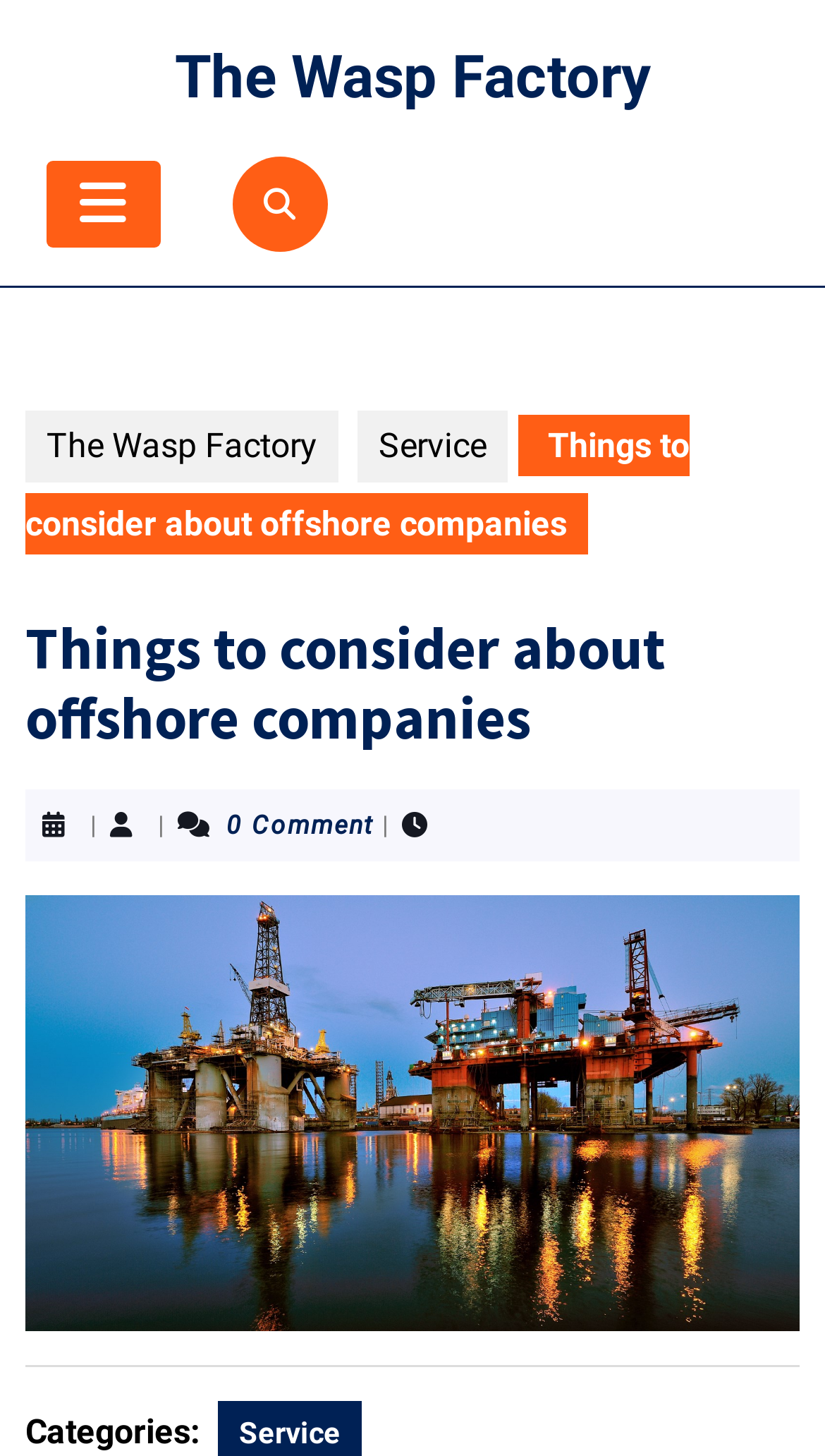How many comments are there on this article?
Based on the image, give a concise answer in the form of a single word or short phrase.

0